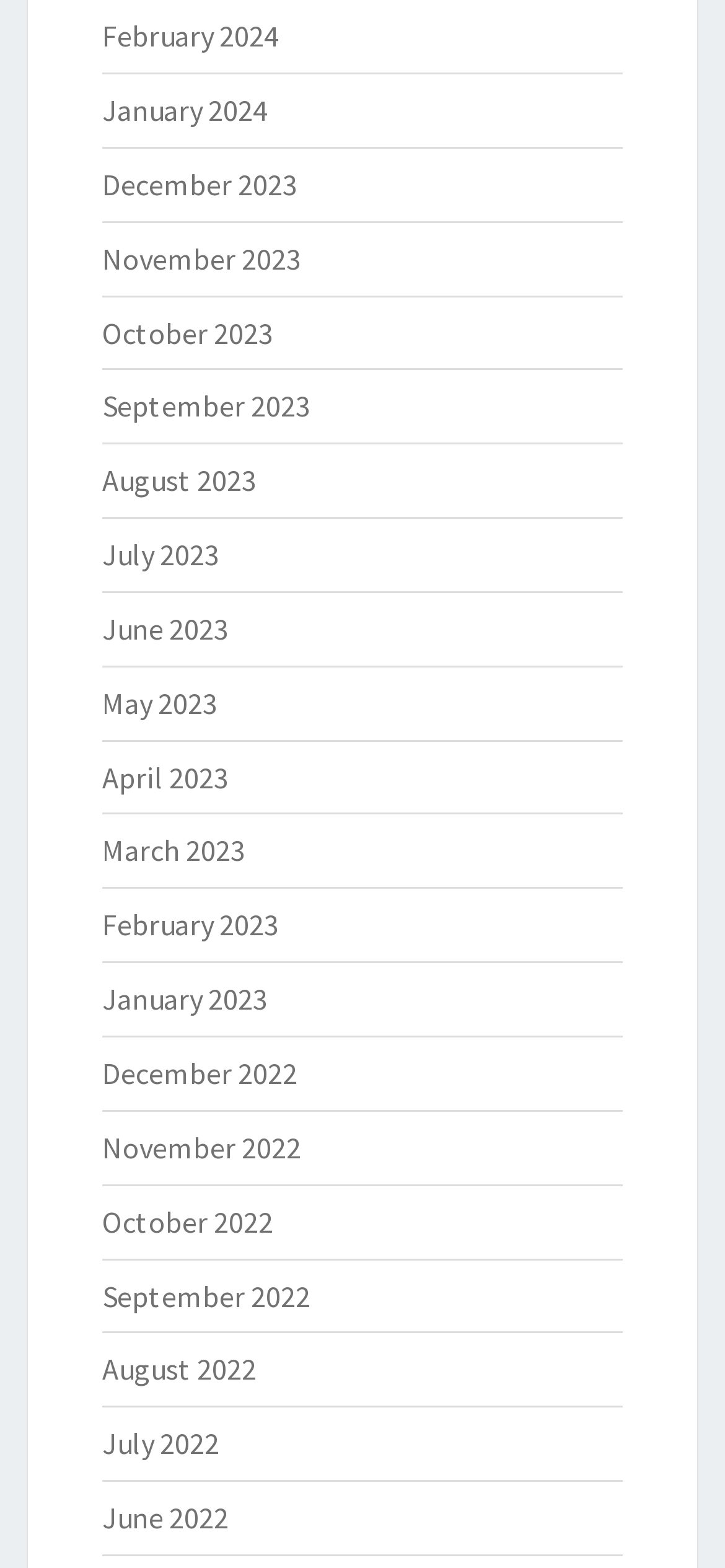Using the description: "September 2023", determine the UI element's bounding box coordinates. Ensure the coordinates are in the format of four float numbers between 0 and 1, i.e., [left, top, right, bottom].

[0.141, 0.247, 0.428, 0.271]